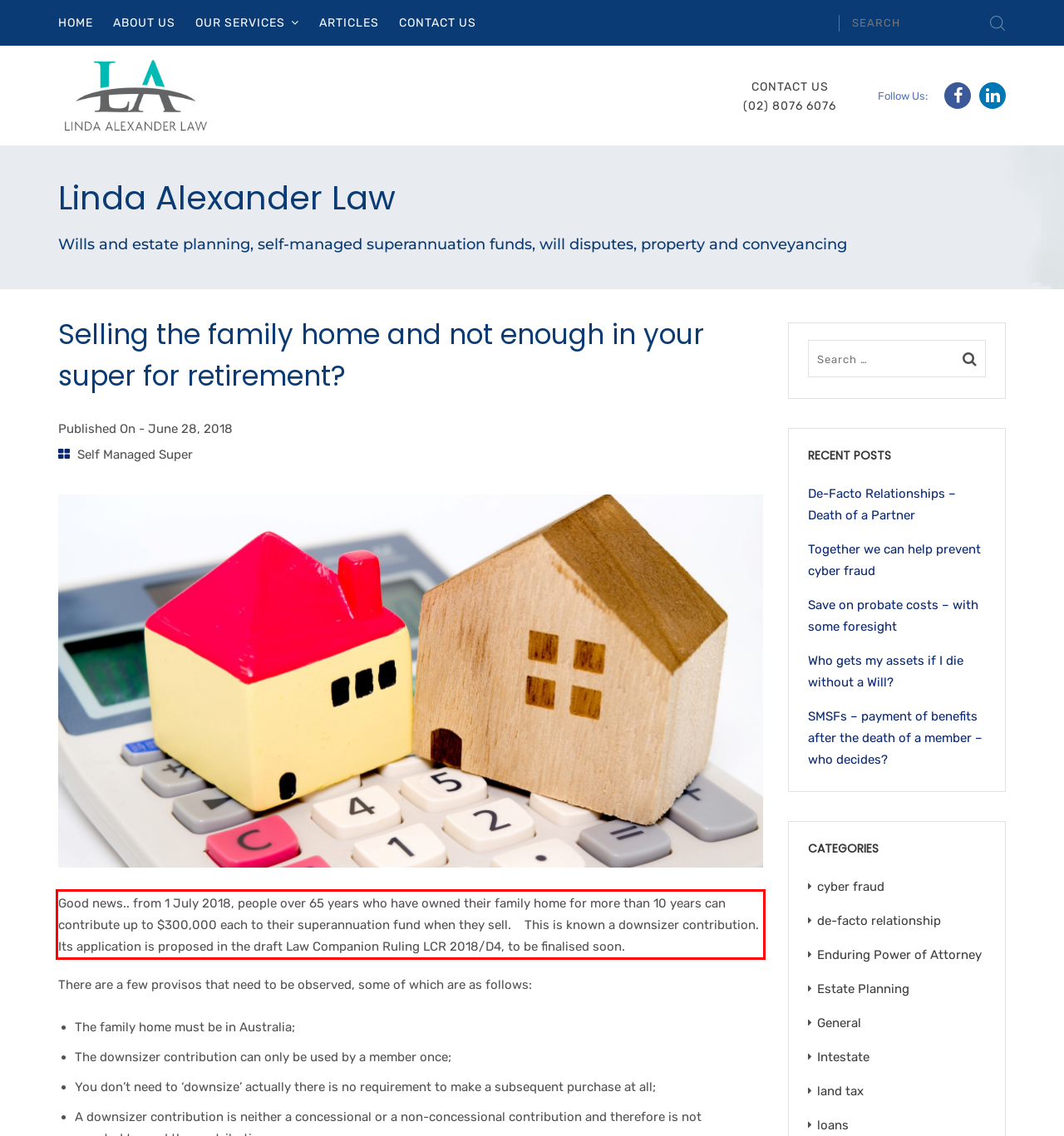Please identify and extract the text from the UI element that is surrounded by a red bounding box in the provided webpage screenshot.

Good news.. from 1 July 2018, people over 65 years who have owned their family home for more than 10 years can contribute up to $300,000 each to their superannuation fund when they sell. This is known a downsizer contribution. Its application is proposed in the draft Law Companion Ruling LCR 2018/D4, to be finalised soon.